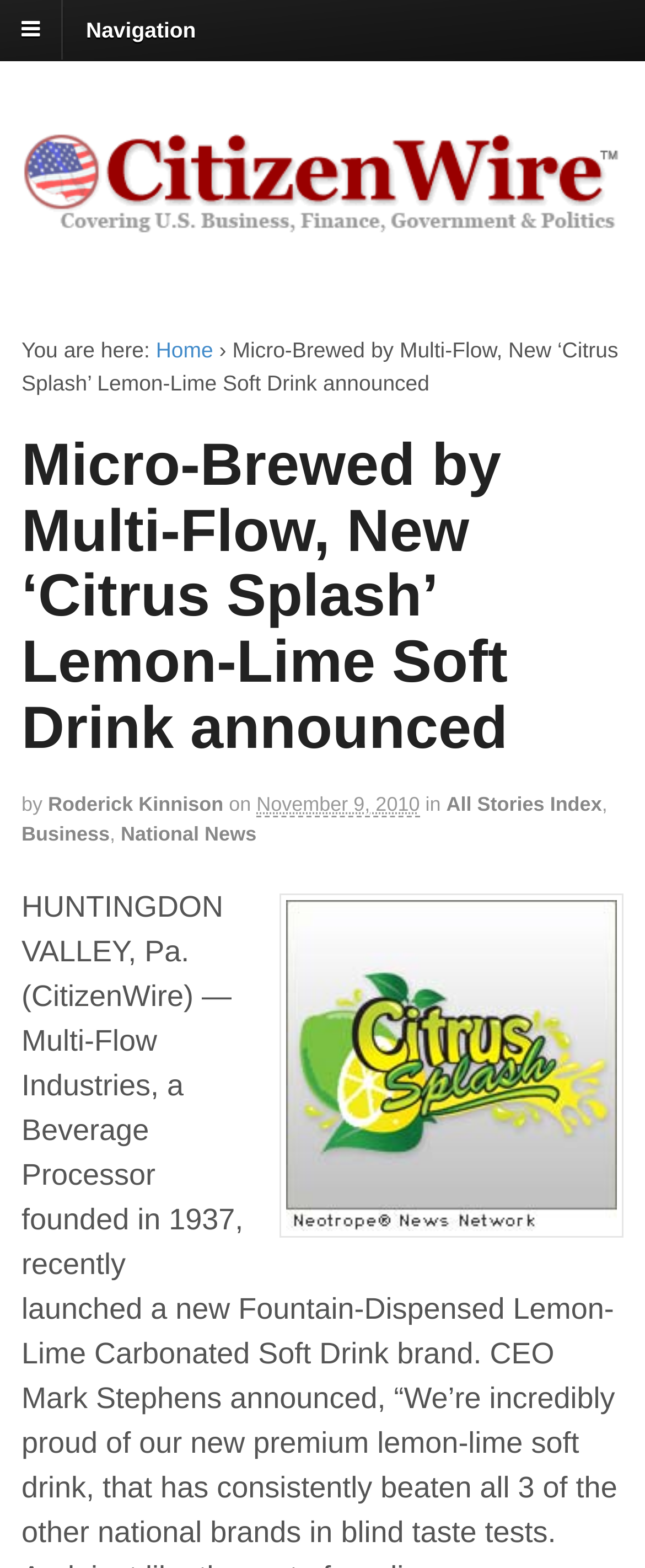Show the bounding box coordinates for the element that needs to be clicked to execute the following instruction: "Read about Micro-Brewed by Multi-Flow". Provide the coordinates in the form of four float numbers between 0 and 1, i.e., [left, top, right, bottom].

[0.033, 0.276, 0.967, 0.485]